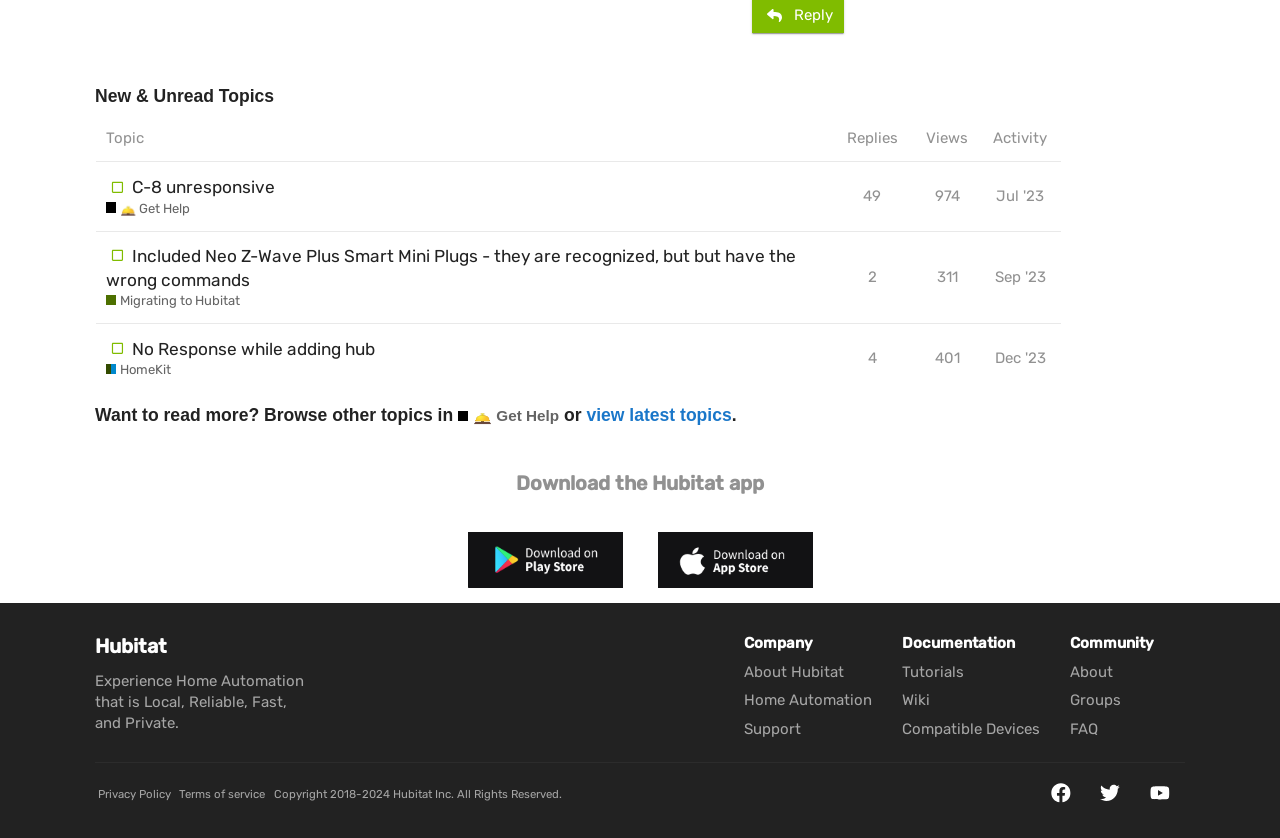Determine the bounding box coordinates of the region to click in order to accomplish the following instruction: "Get Help". Provide the coordinates as four float numbers between 0 and 1, specifically [left, top, right, bottom].

[0.083, 0.238, 0.149, 0.26]